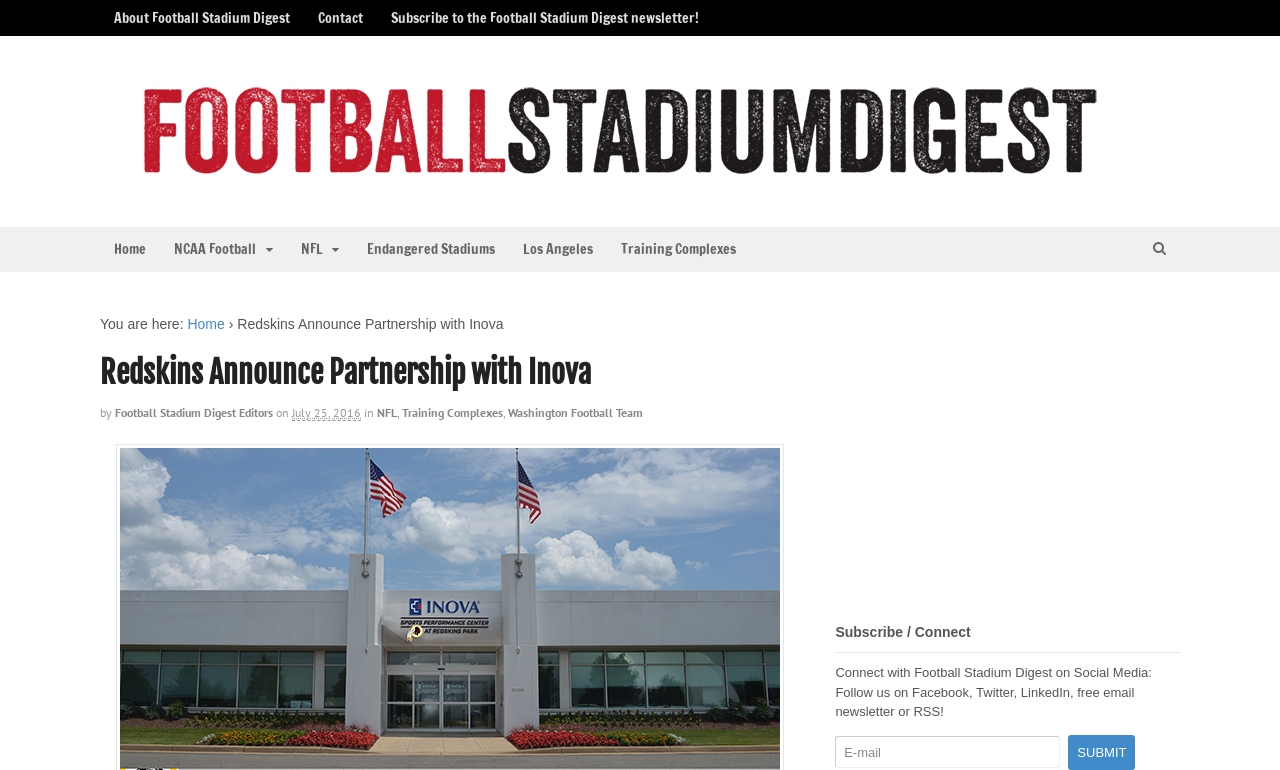Could you determine the bounding box coordinates of the clickable element to complete the instruction: "Visit the home page"? Provide the coordinates as four float numbers between 0 and 1, i.e., [left, top, right, bottom].

[0.078, 0.295, 0.125, 0.353]